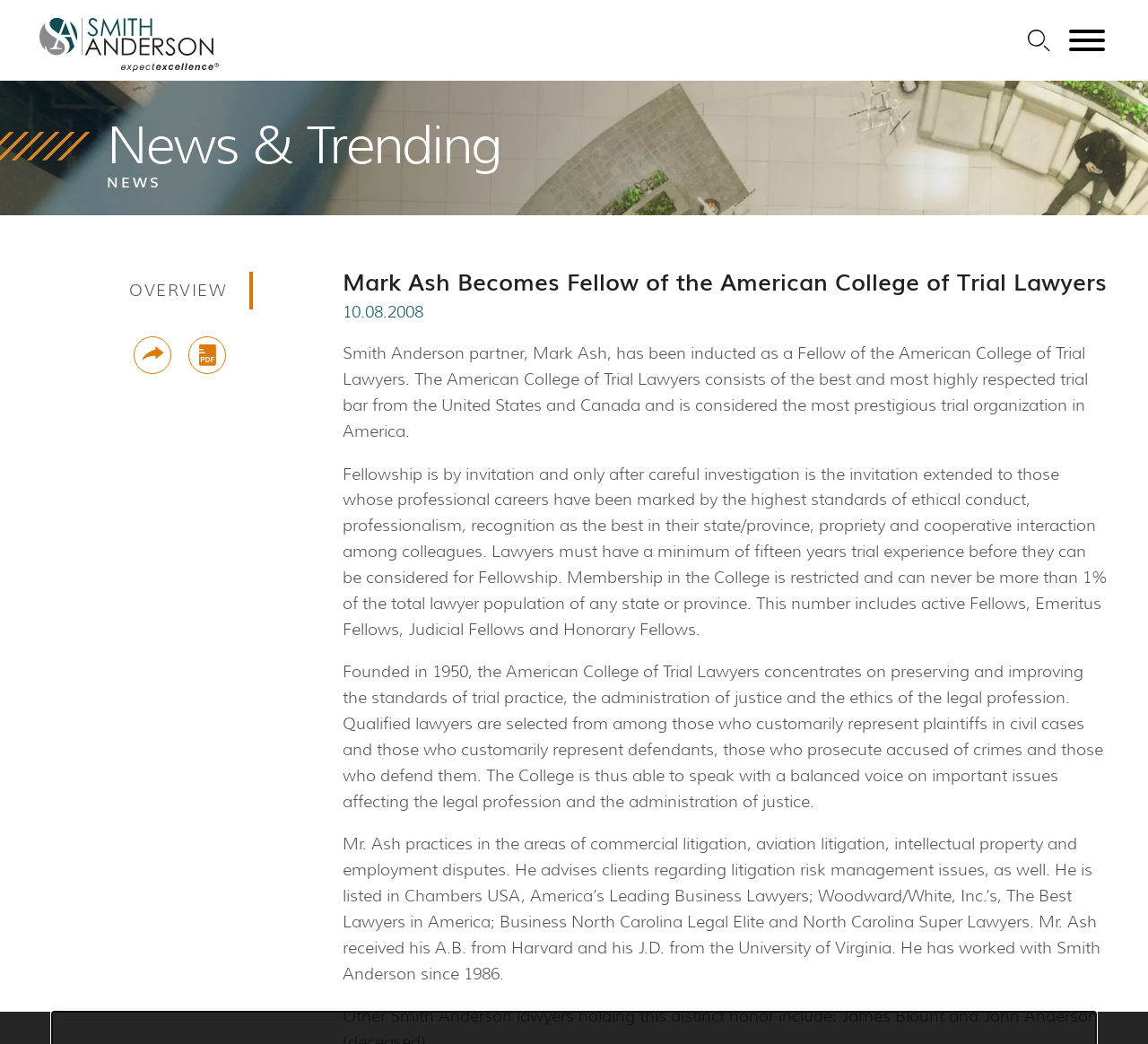Identify the coordinates of the bounding box for the element that must be clicked to accomplish the instruction: "View the page information".

None